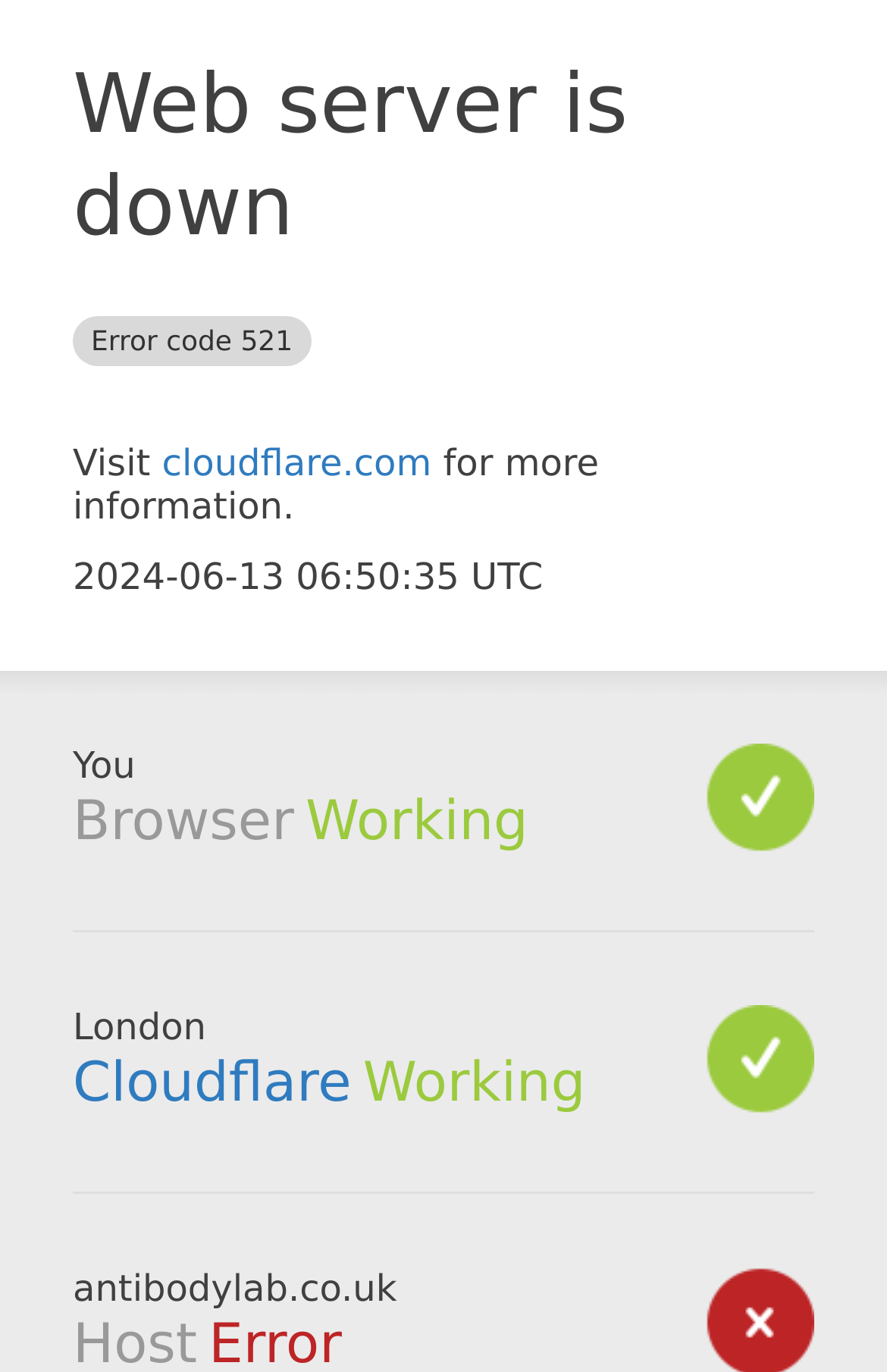What is the error code displayed on the webpage?
Utilize the information in the image to give a detailed answer to the question.

The error code is mentioned in the heading 'Web server is down Error code 521' which is located at the top of the webpage, indicating that the web server is currently down.